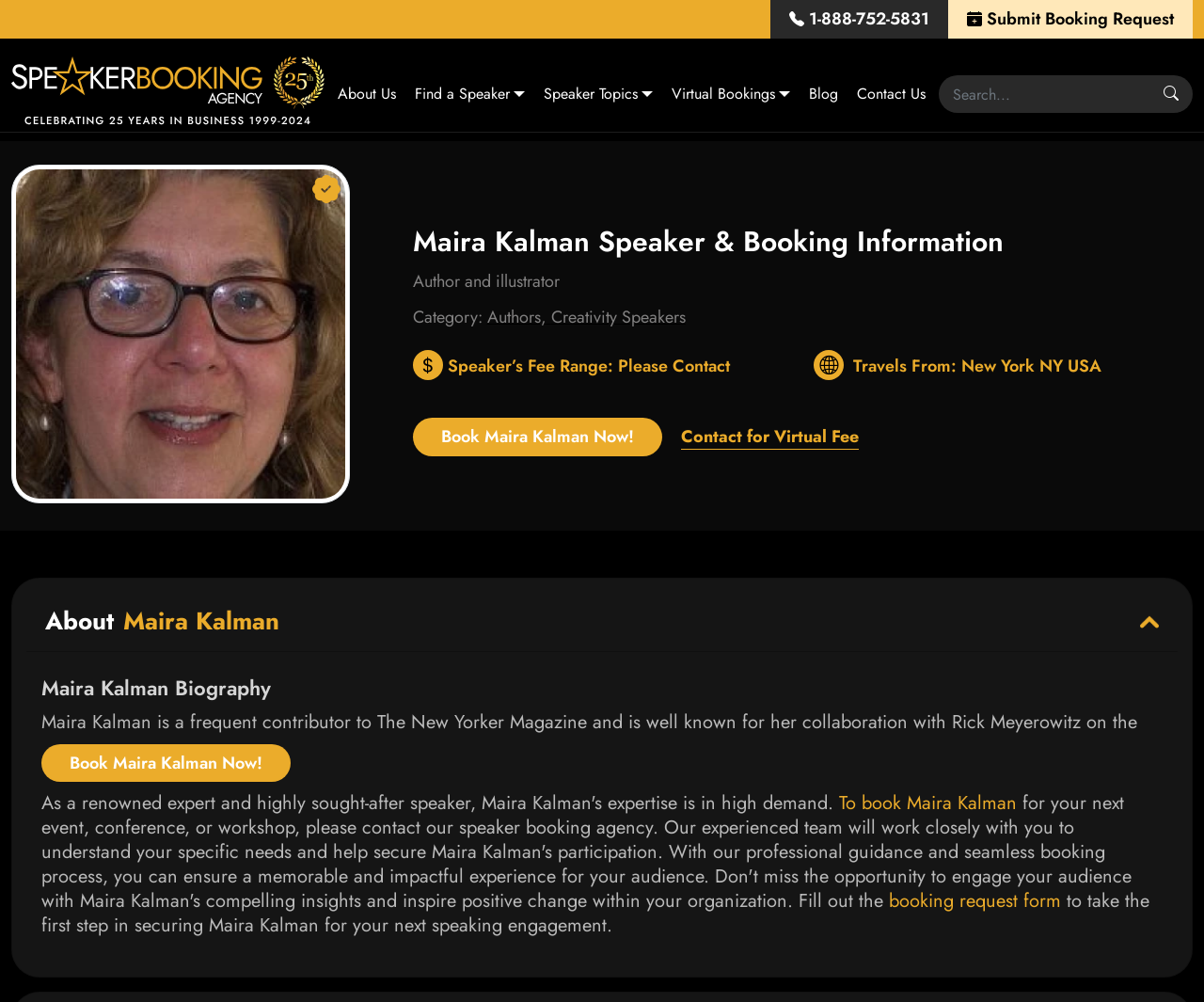What is Maira Kalman's profession?
Please provide a comprehensive and detailed answer to the question.

I found this information by looking at the static text element that says 'Author and illustrator' which is located below the heading 'Maira Kalman Speaker & Booking Information'.